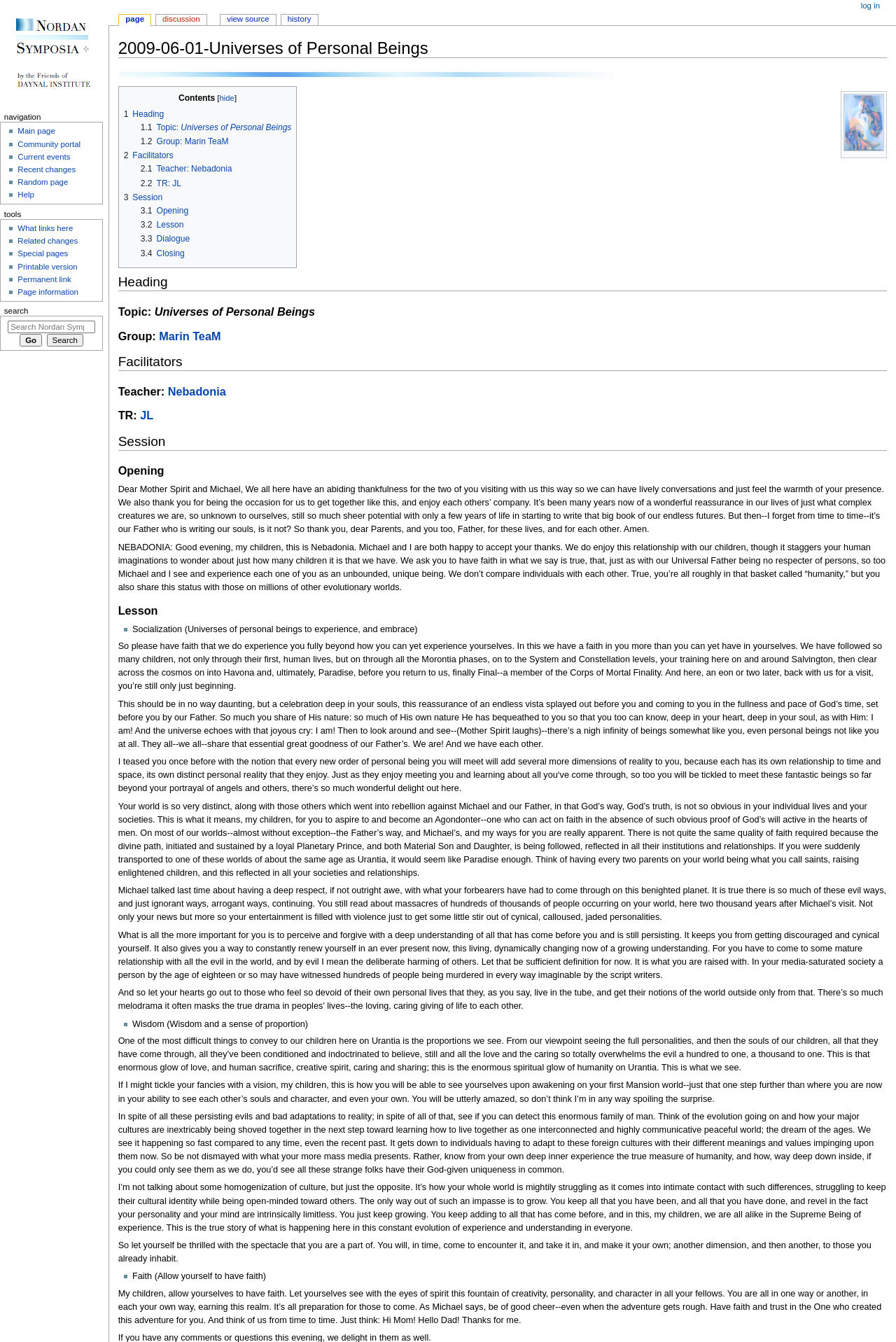Provide the bounding box coordinates in the format (top-left x, top-left y, bottom-right x, bottom-right y). All values are floating point numbers between 0 and 1. Determine the bounding box coordinate of the UI element described as: View source

[0.246, 0.011, 0.308, 0.019]